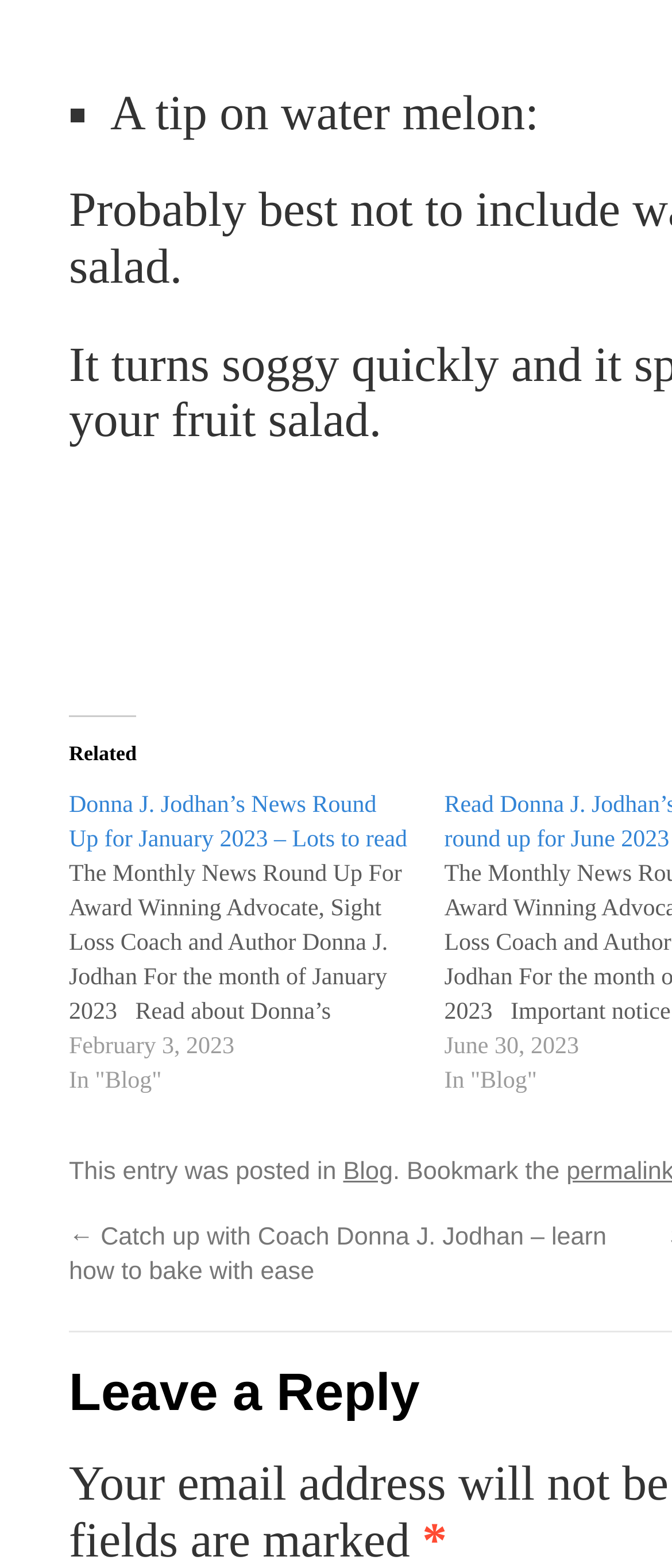Give a succinct answer to this question in a single word or phrase: 
What is the previous blog post about?

Baking with ease